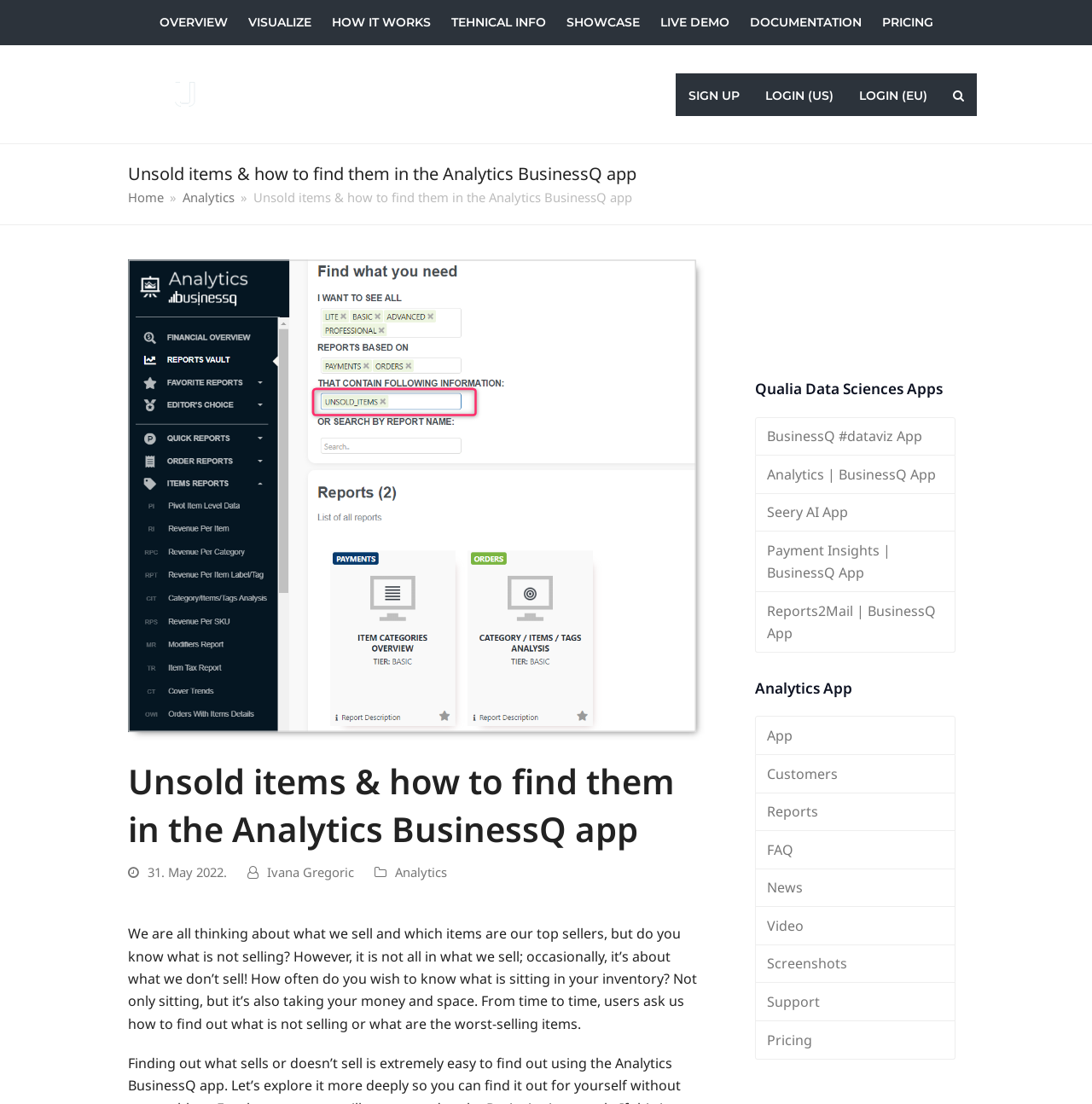Locate the bounding box for the described UI element: "Key Offerings". Ensure the coordinates are four float numbers between 0 and 1, formatted as [left, top, right, bottom].

None